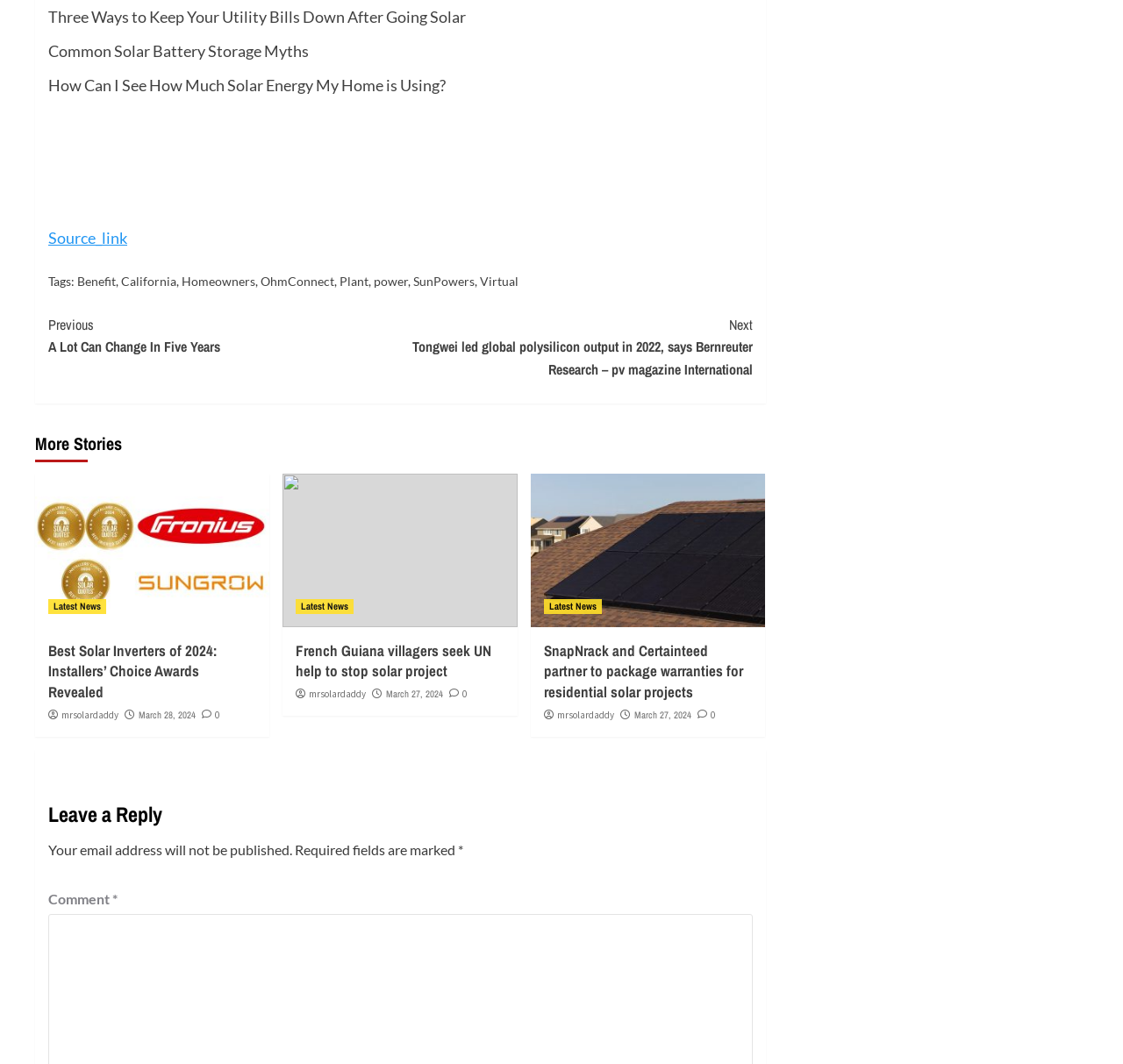What is the theme of the tags displayed on the webpage?
Based on the image, answer the question in a detailed manner.

The tags displayed on the webpage, such as 'Benefit', 'California', 'Homeowners', 'OhmConnect', and 'SunPowers', appear to be related to solar energy and its applications, indicating that the theme of the tags is solar energy and related topics.